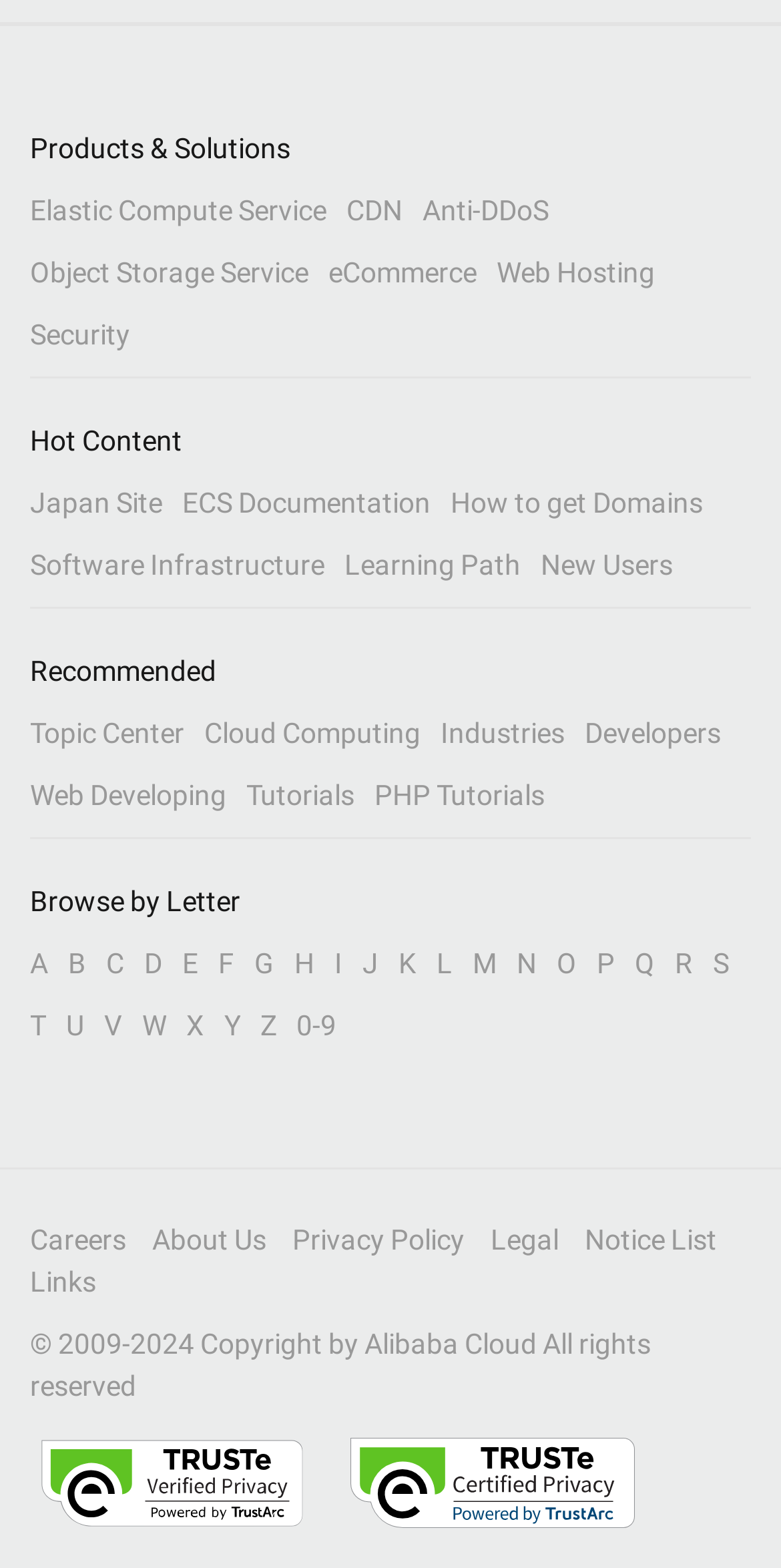Indicate the bounding box coordinates of the clickable region to achieve the following instruction: "Learn about Cloud Computing."

[0.262, 0.457, 0.538, 0.477]